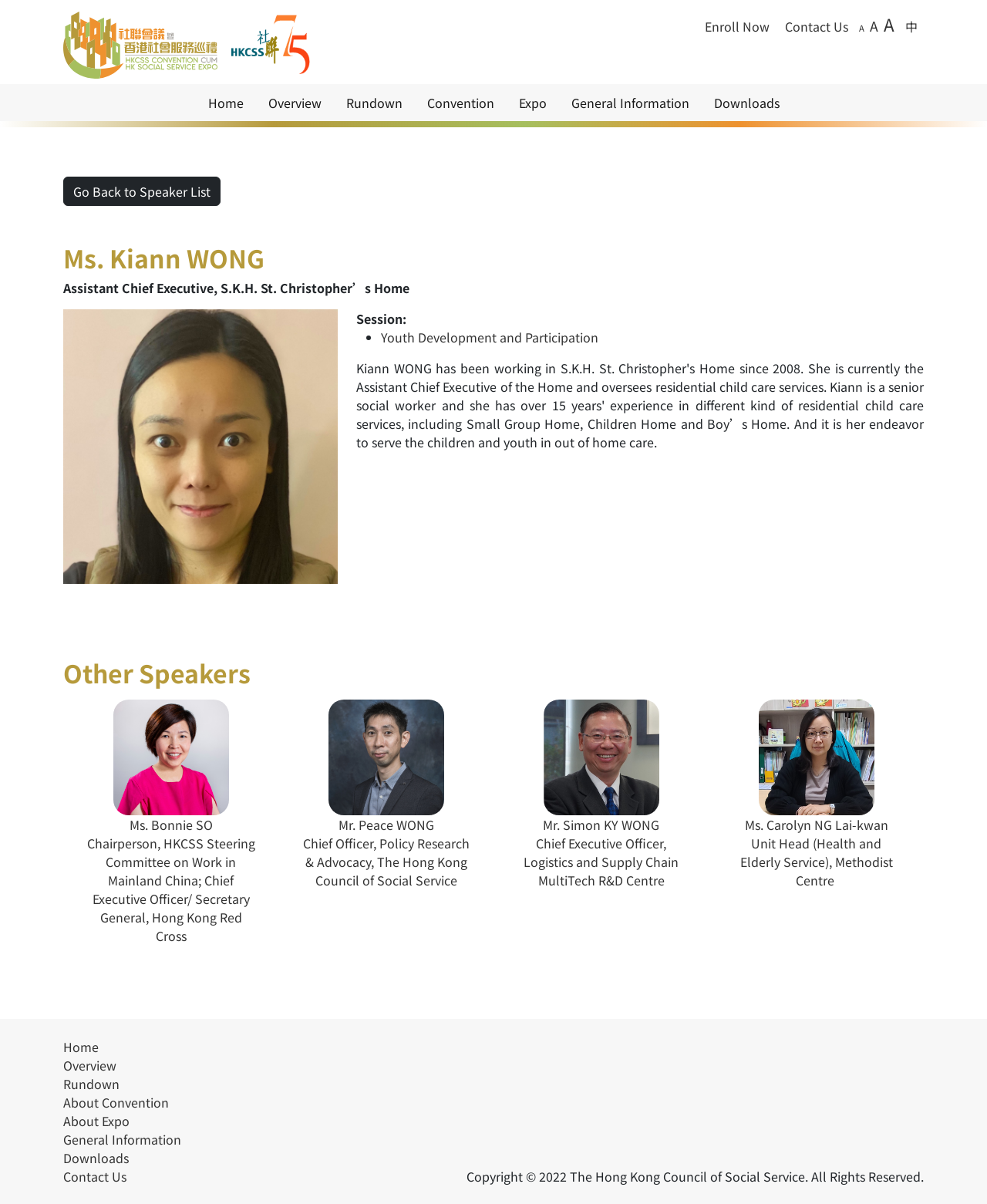Show the bounding box coordinates of the region that should be clicked to follow the instruction: "Go to Home page."

[0.198, 0.075, 0.259, 0.095]